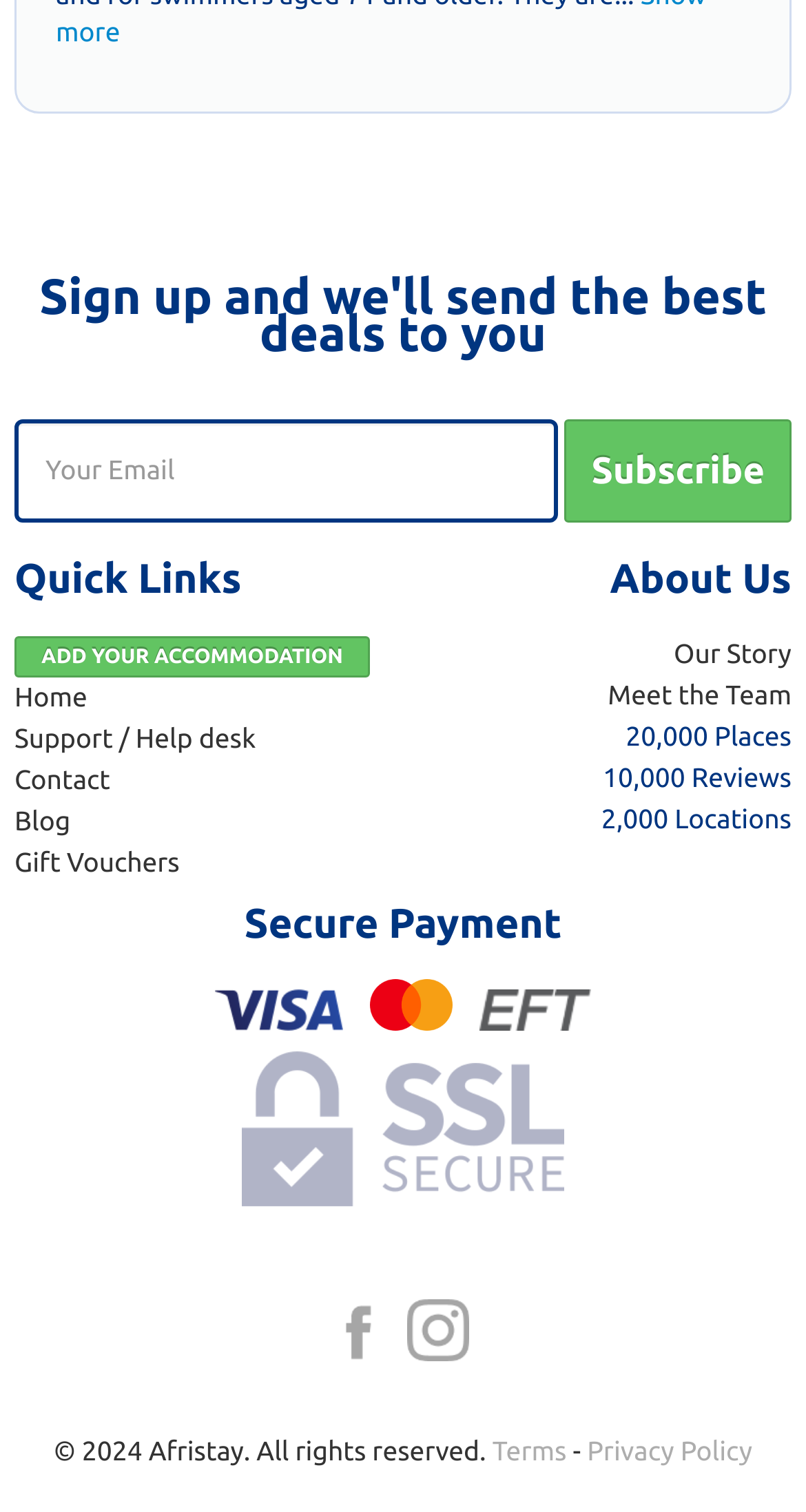How many links are there under 'Quick Links'?
Using the image, answer in one word or phrase.

5